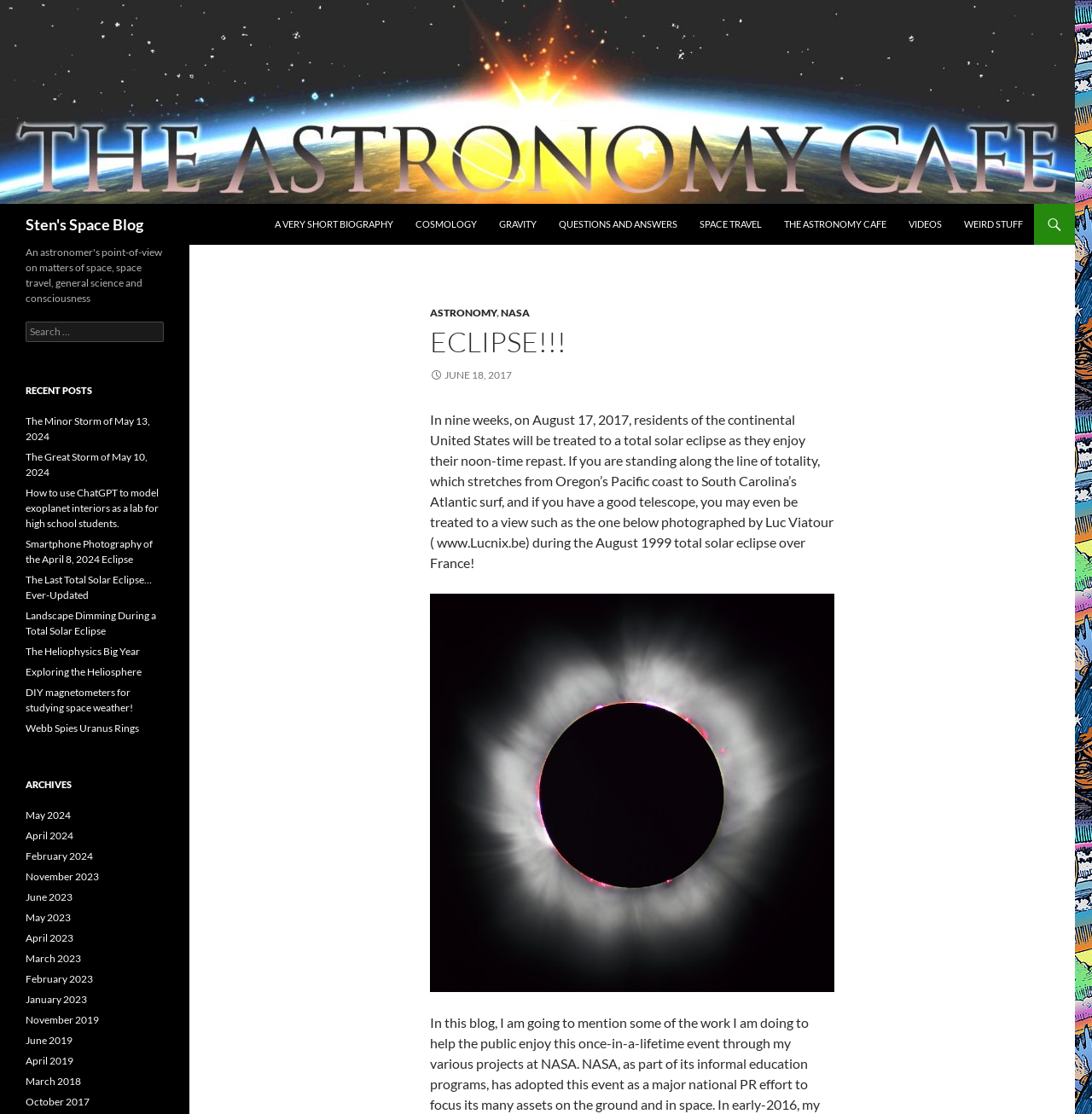Please specify the bounding box coordinates for the clickable region that will help you carry out the instruction: "Read the recent post 'The Minor Storm of May 13, 2024'".

[0.023, 0.372, 0.138, 0.397]